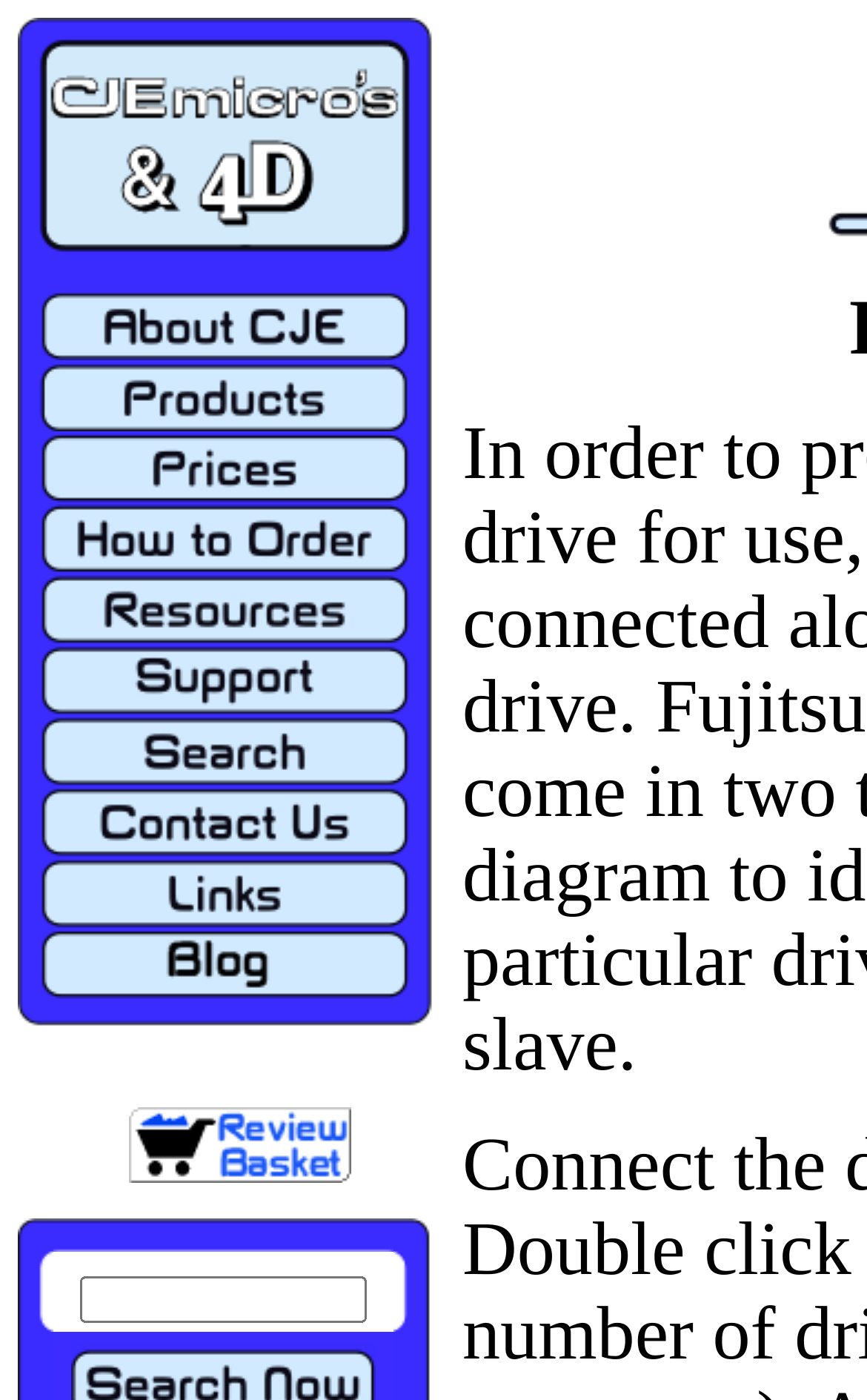Determine the bounding box coordinates of the clickable area required to perform the following instruction: "enter text in the search box". The coordinates should be represented as four float numbers between 0 and 1: [left, top, right, bottom].

[0.092, 0.911, 0.423, 0.944]